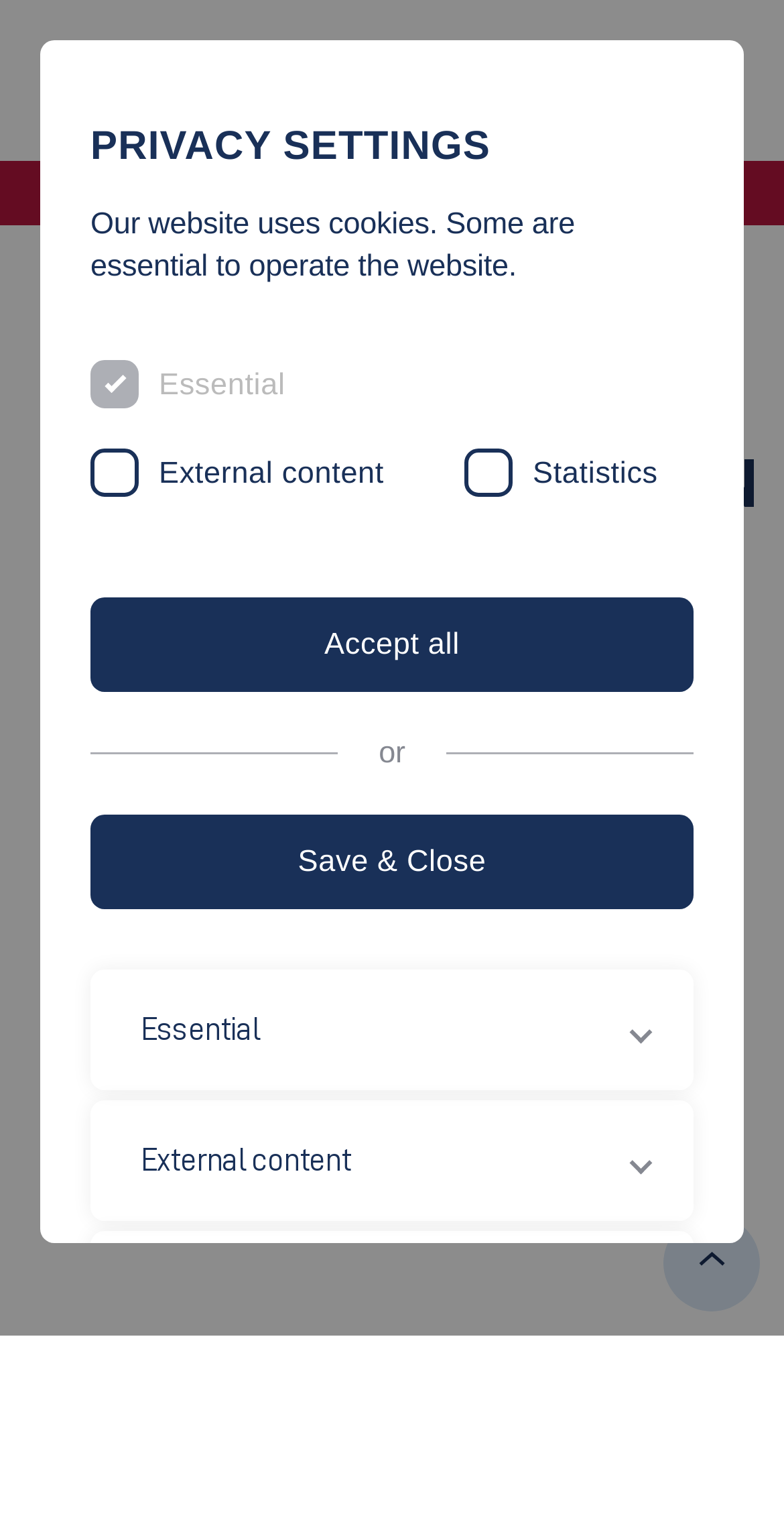Given the description 1 Comment, predict the bounding box coordinates of the UI element. Ensure the coordinates are in the format (top-left x, top-left y, bottom-right x, bottom-right y) and all values are between 0 and 1.

None